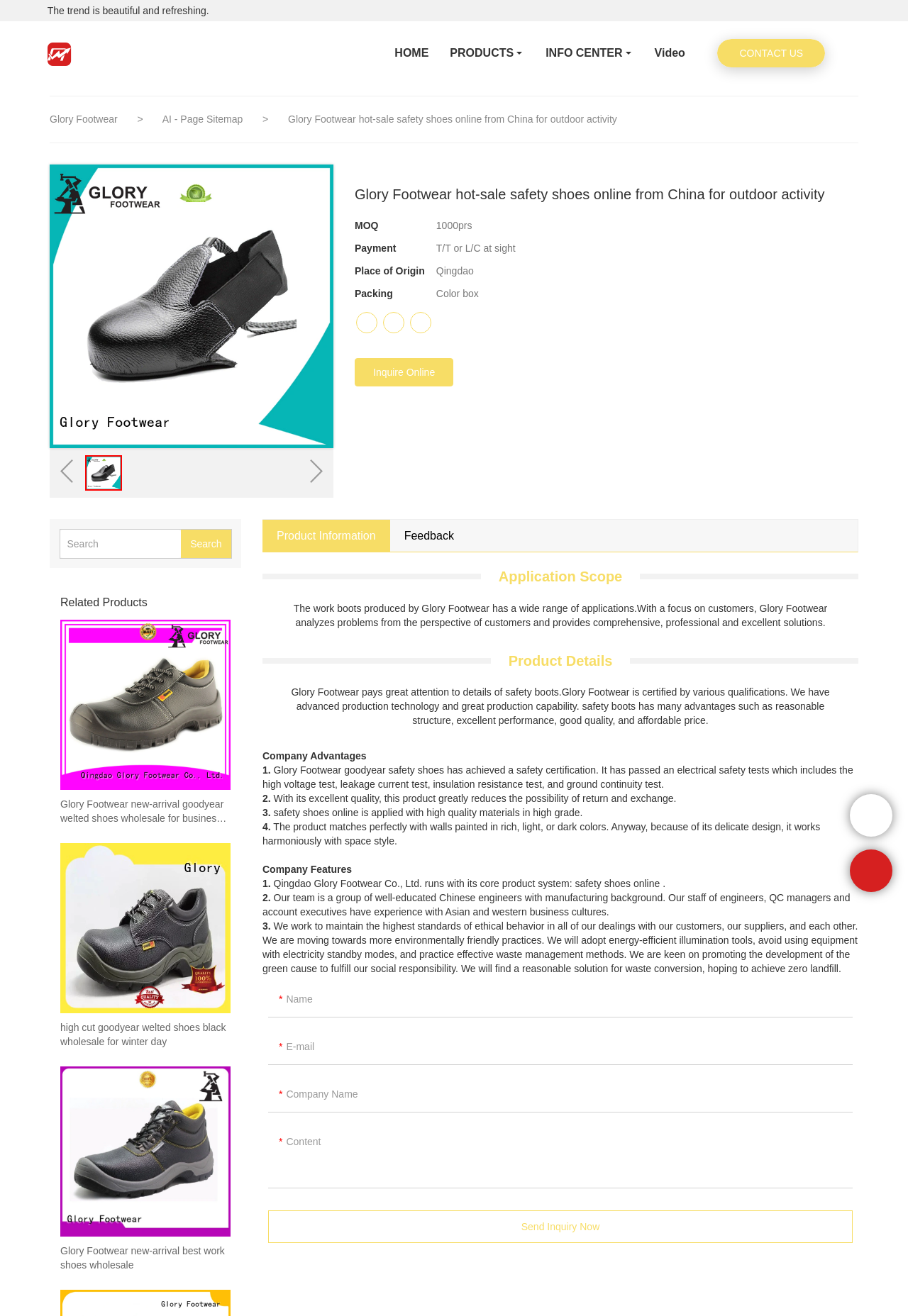Please identify the coordinates of the bounding box that should be clicked to fulfill this instruction: "Leave feedback".

[0.429, 0.395, 0.516, 0.42]